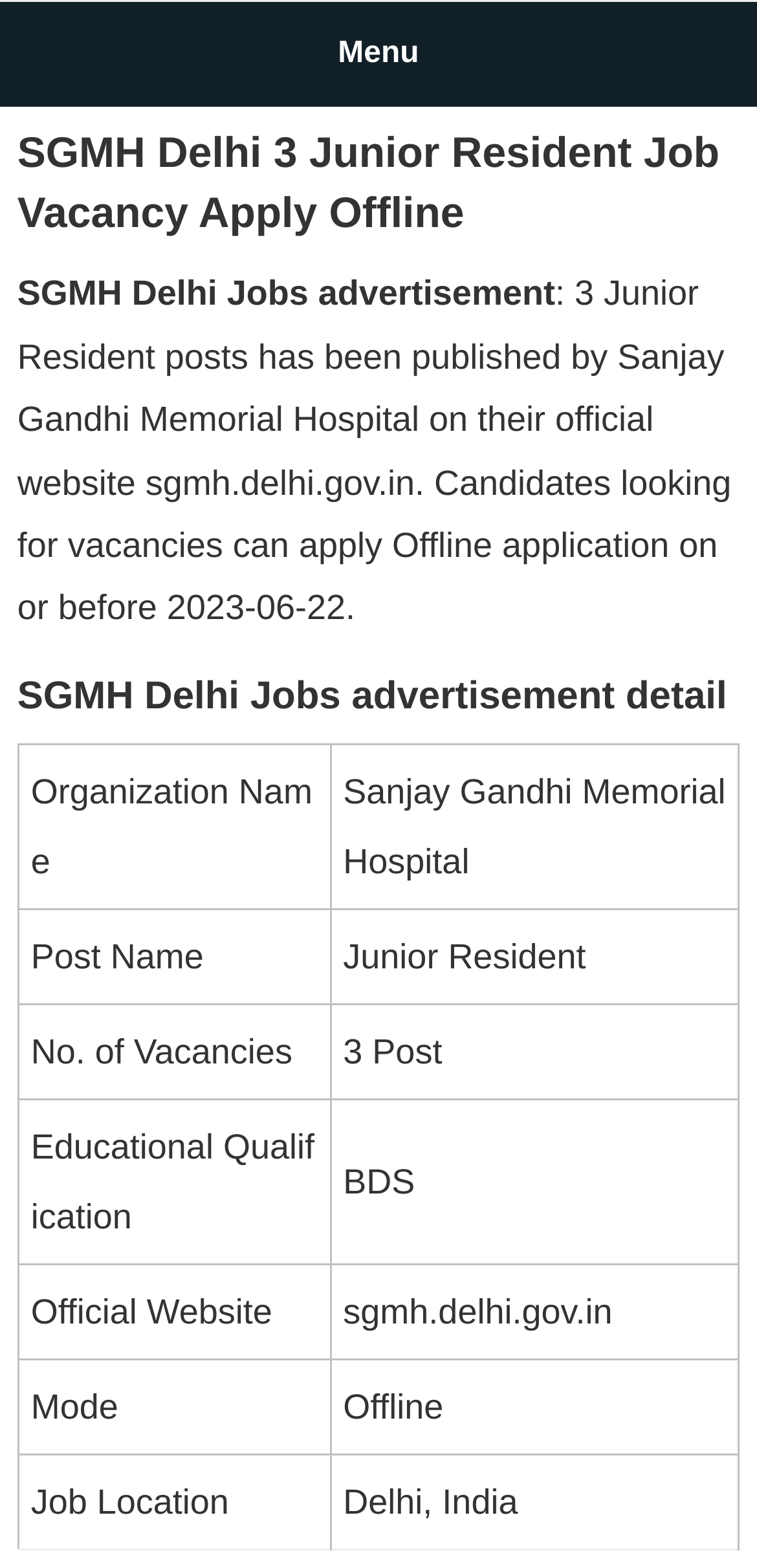Given the description "Menu", provide the bounding box coordinates of the corresponding UI element.

[0.0, 0.0, 1.0, 0.068]